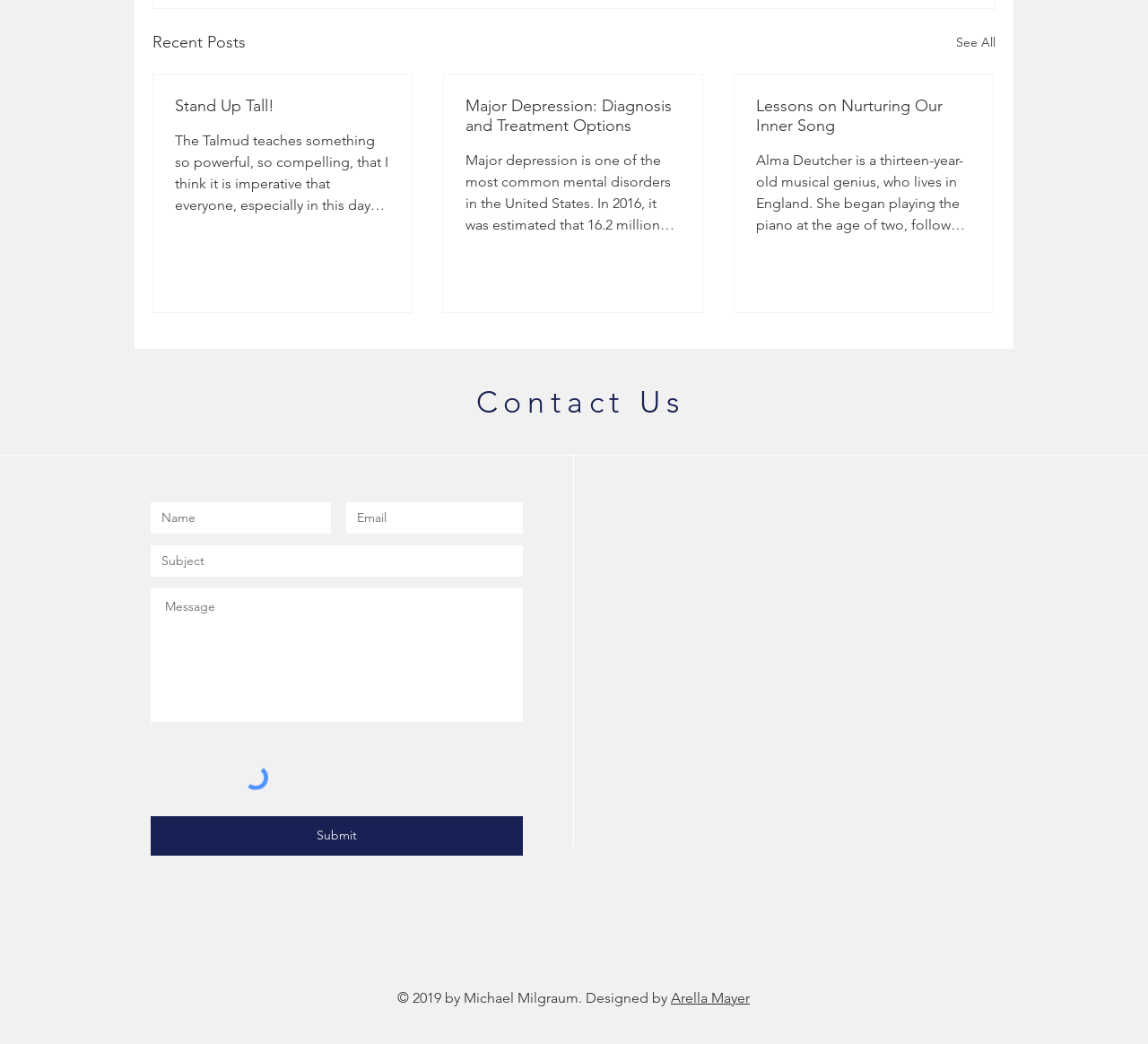Please specify the bounding box coordinates of the clickable region necessary for completing the following instruction: "Contact Michael Milgraum via email". The coordinates must consist of four float numbers between 0 and 1, i.e., [left, top, right, bottom].

[0.543, 0.717, 0.67, 0.732]